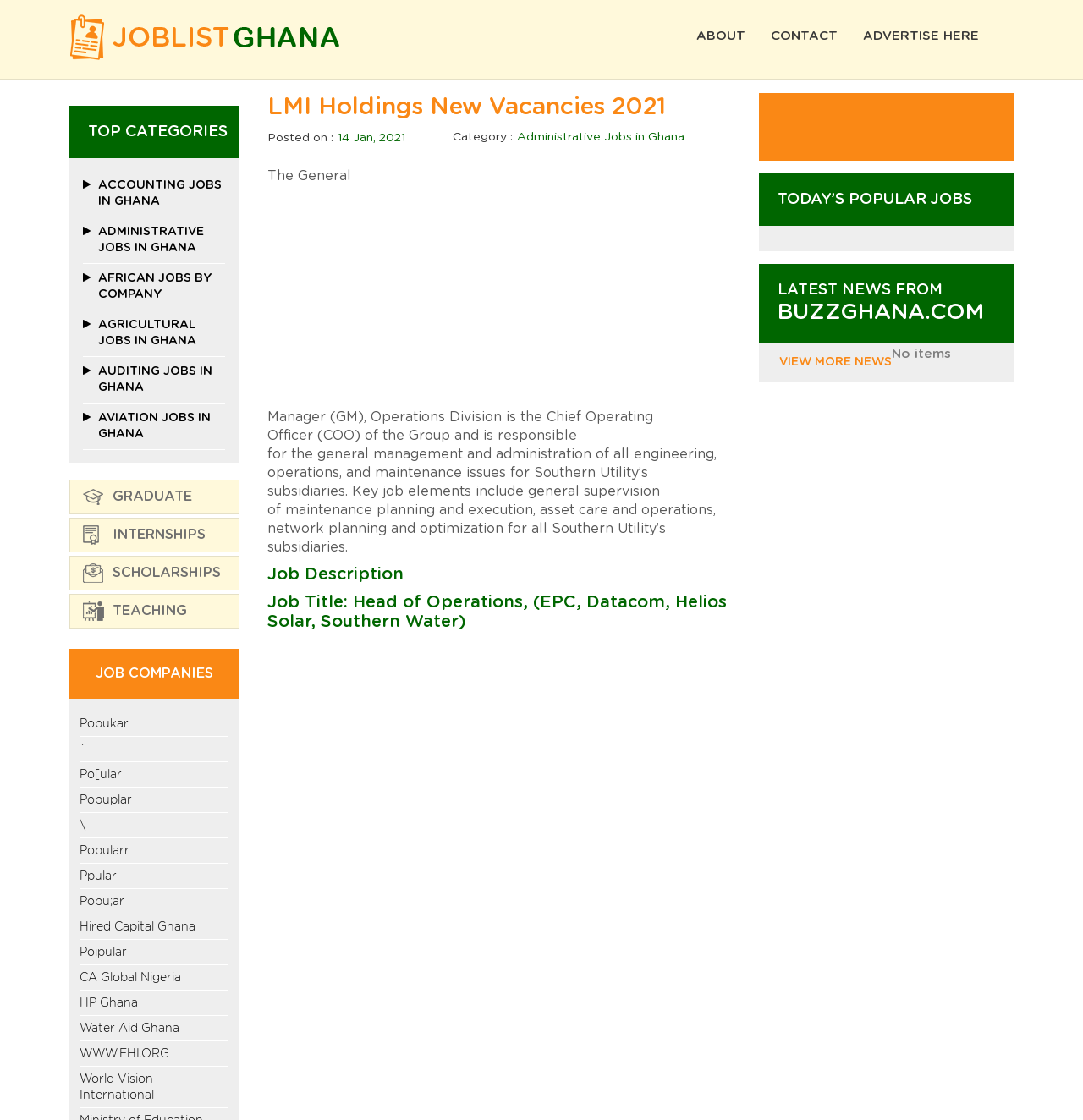Please determine the bounding box coordinates of the clickable area required to carry out the following instruction: "Click on the ABOUT link". The coordinates must be four float numbers between 0 and 1, represented as [left, top, right, bottom].

[0.643, 0.026, 0.688, 0.039]